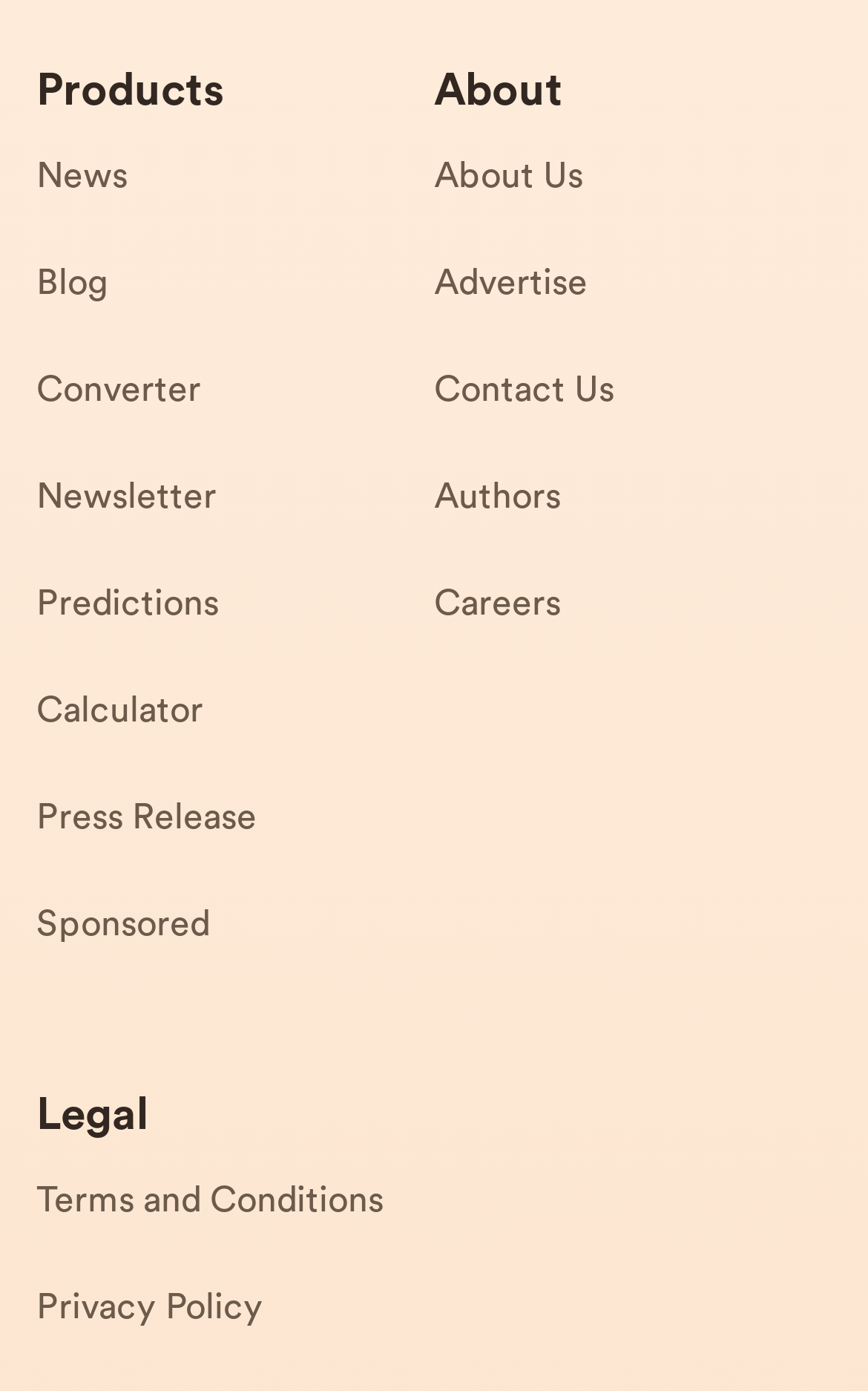Specify the bounding box coordinates of the area that needs to be clicked to achieve the following instruction: "Use the converter".

[0.042, 0.258, 0.5, 0.335]